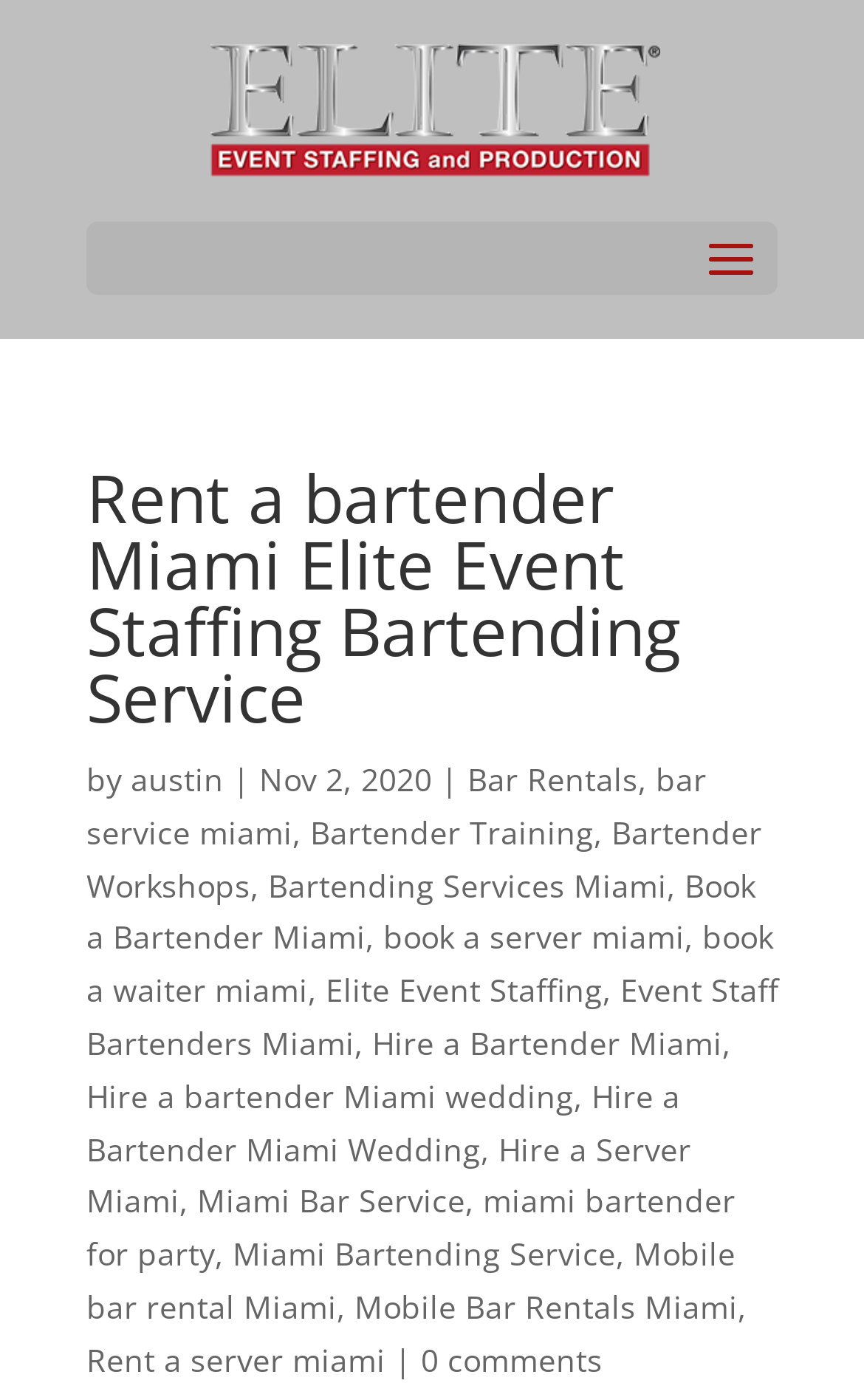Determine the bounding box coordinates of the clickable element to achieve the following action: 'Learn about 'Bartender Training''. Provide the coordinates as four float values between 0 and 1, formatted as [left, top, right, bottom].

[0.359, 0.579, 0.687, 0.609]